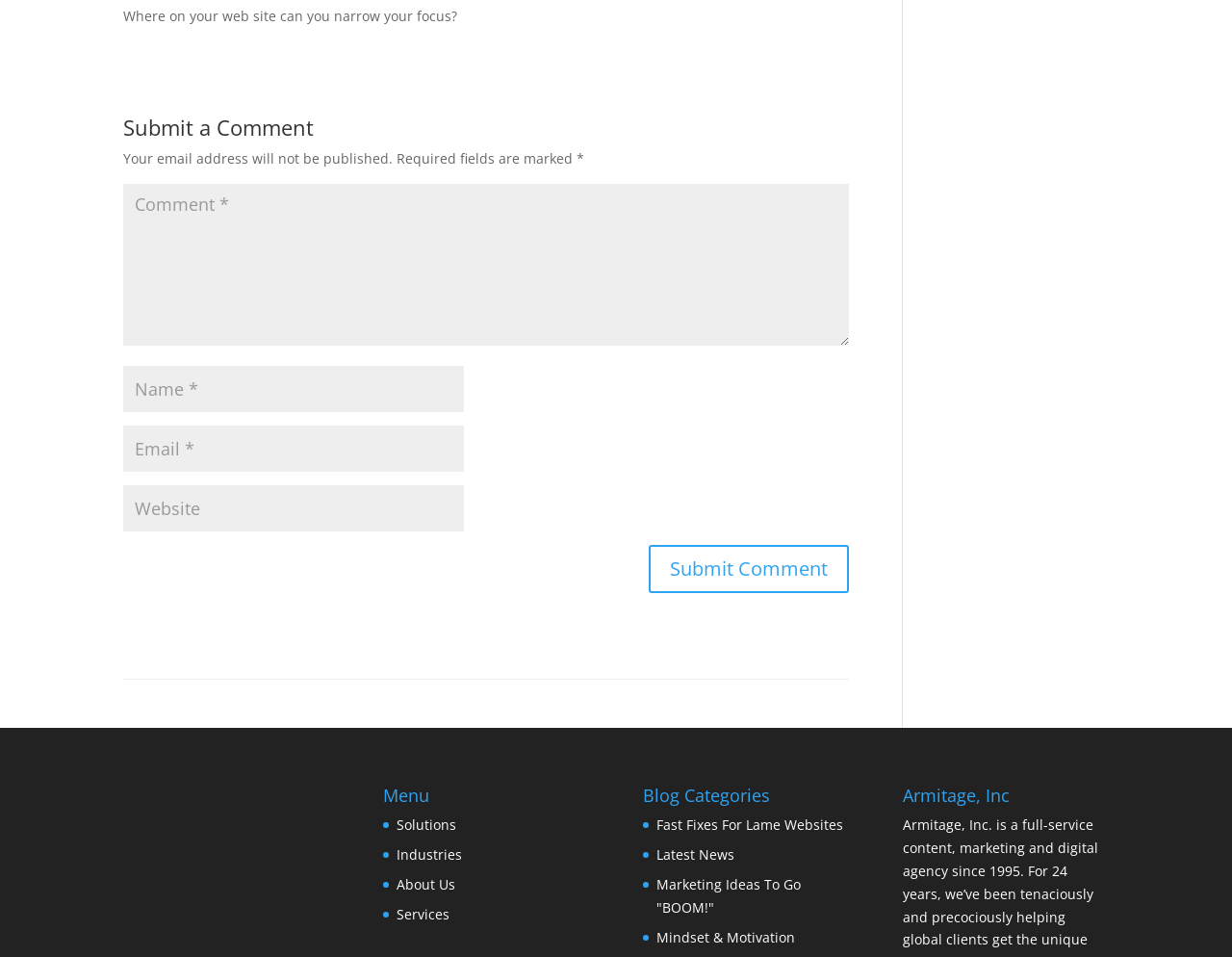Determine the coordinates of the bounding box that should be clicked to complete the instruction: "Enter your name". The coordinates should be represented by four float numbers between 0 and 1: [left, top, right, bottom].

[0.1, 0.382, 0.377, 0.43]